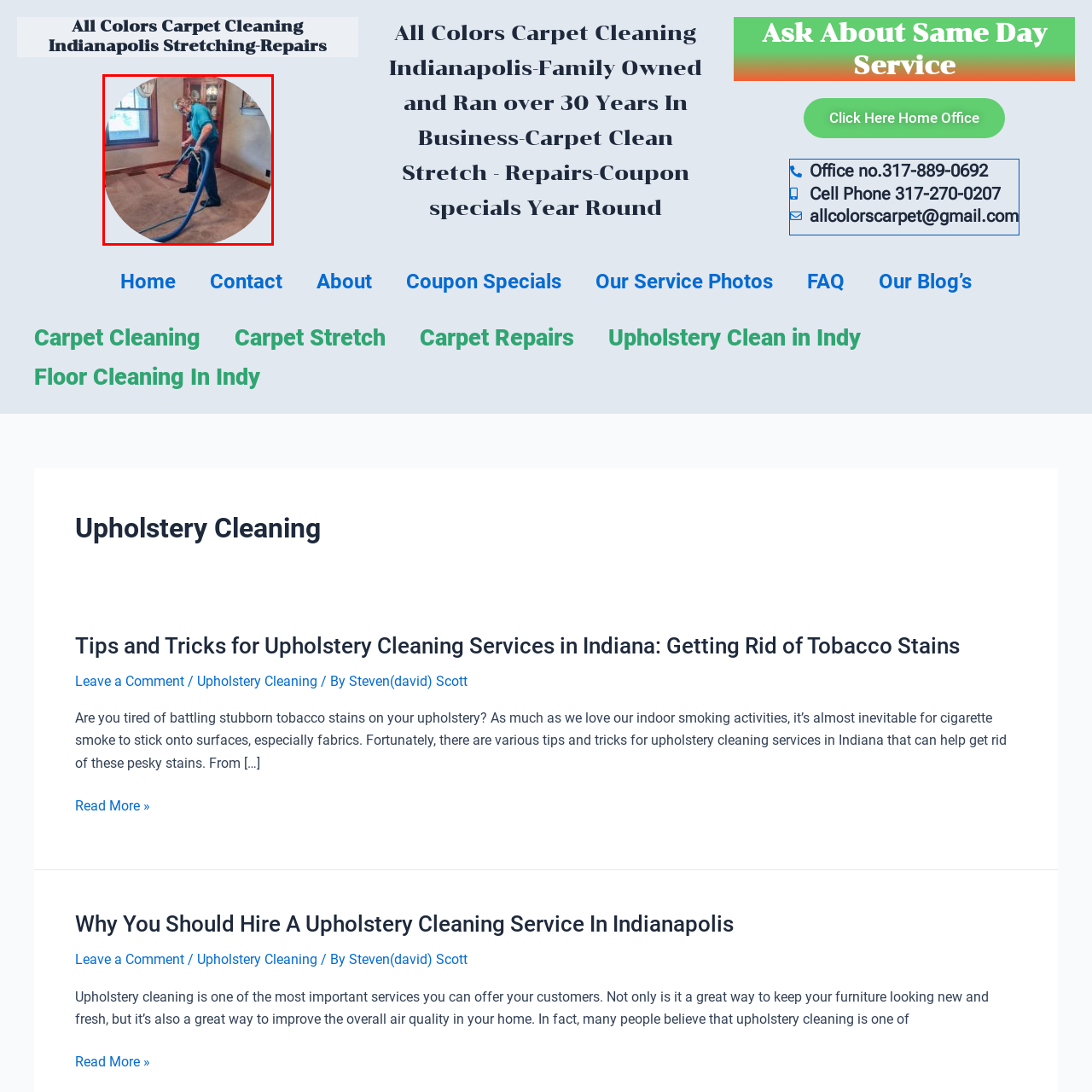Please look at the image within the red bounding box and provide a detailed answer to the following question based on the visual information: What is the purpose of the cleaning service?

The caption states that the cleaning service is not only meant to clean the upholstery but also to maintain both the appearance of the furniture and the indoor air quality. This implies that the service is intended to have a broader impact on the overall environment, beyond just cleaning the surface of the furniture.